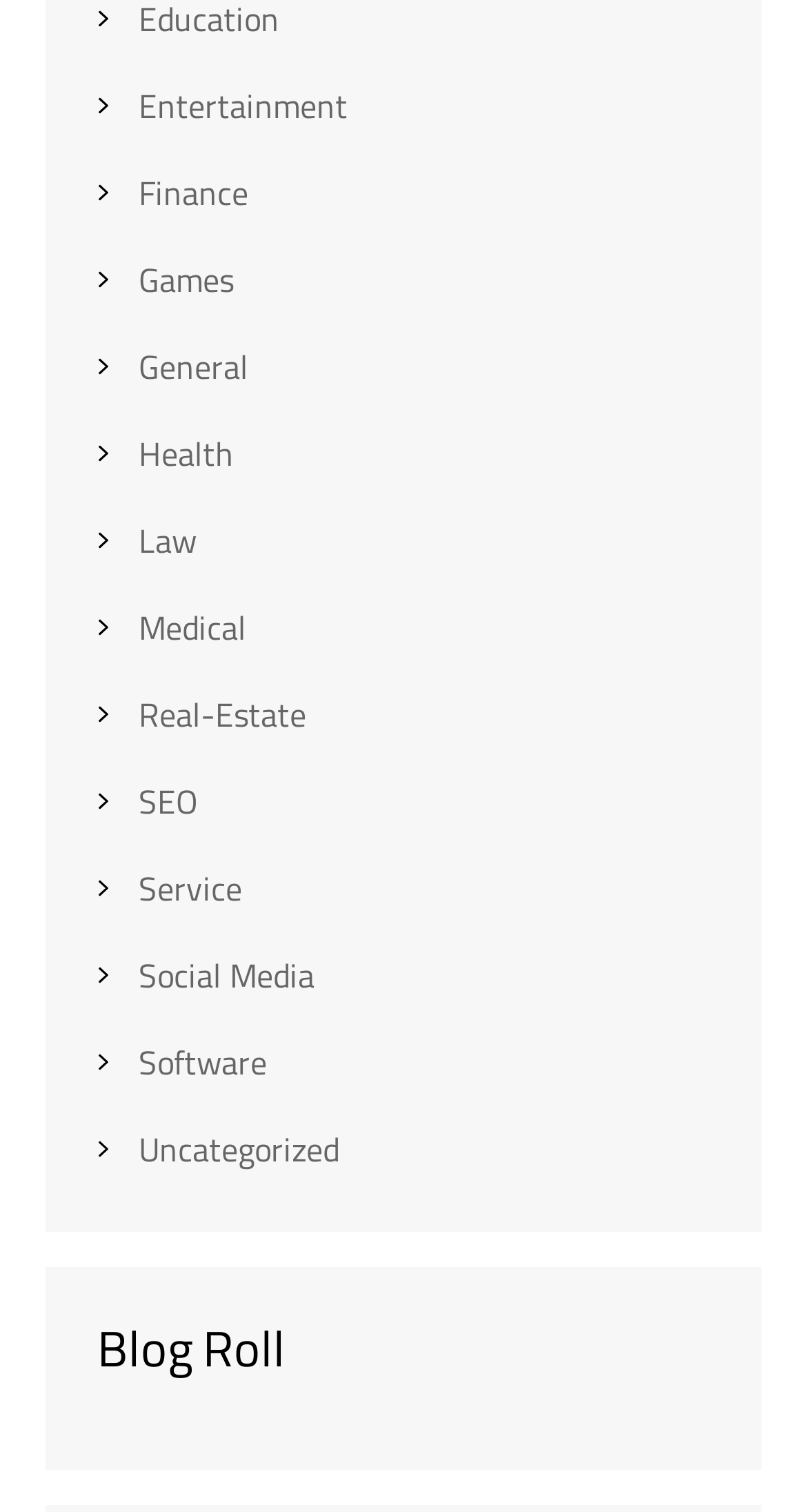Please identify the bounding box coordinates of the element that needs to be clicked to execute the following command: "Click on Entertainment". Provide the bounding box using four float numbers between 0 and 1, formatted as [left, top, right, bottom].

[0.172, 0.053, 0.431, 0.086]